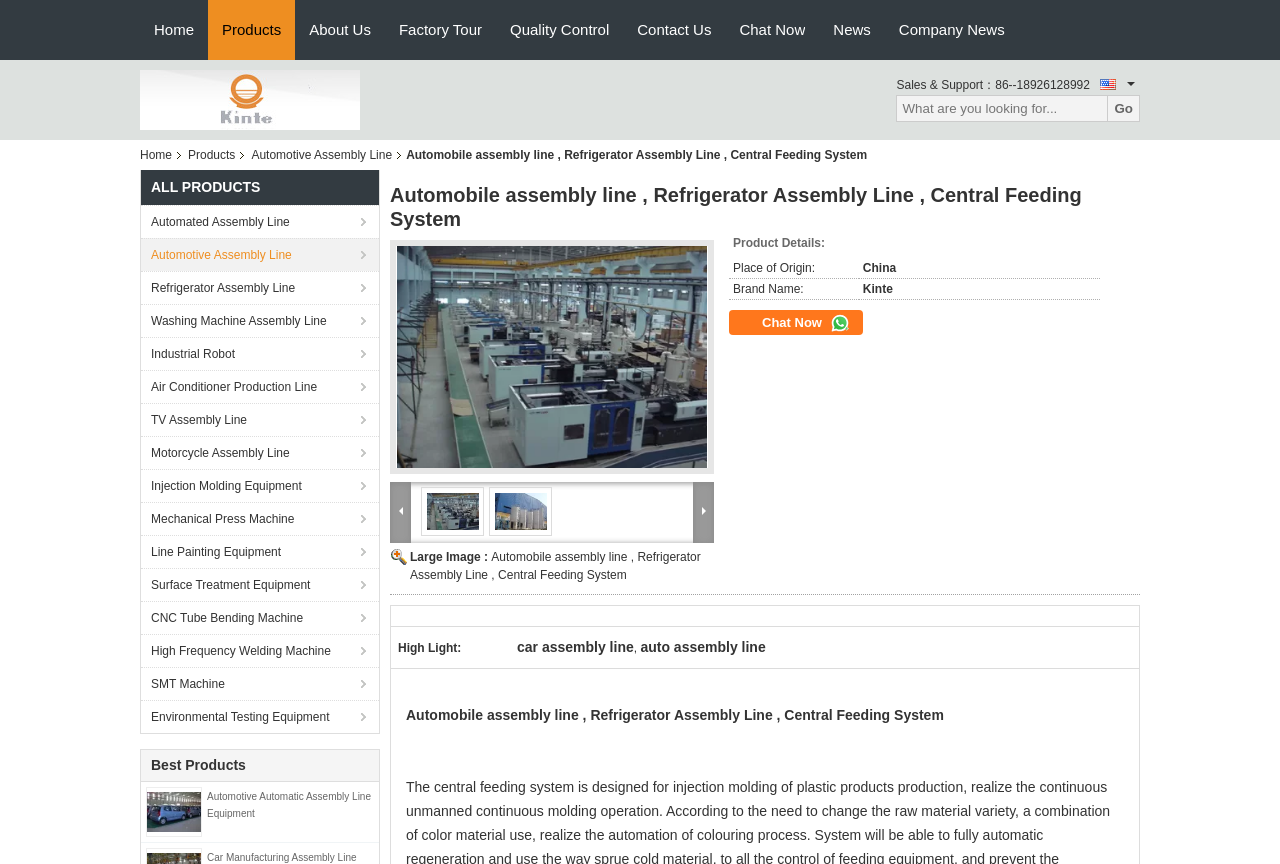Using the image as a reference, answer the following question in as much detail as possible:
What is the company name?

I found the company name by looking at the top-left corner of the webpage, where it is displayed prominently as 'Guangzhou Kinte Electric Industrial Co.,Ltd'.